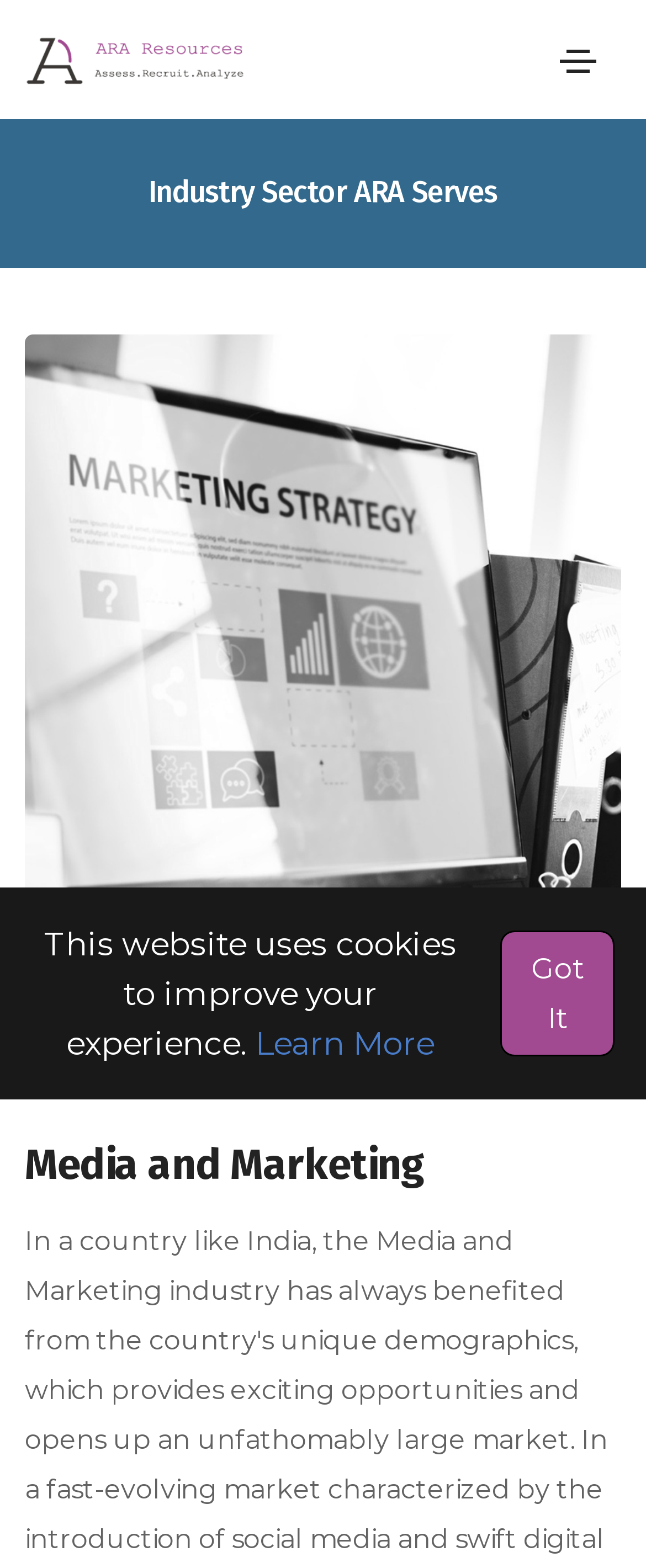Please provide the bounding box coordinates for the UI element as described: "aria-label="Toggle navigation"". The coordinates must be four floats between 0 and 1, represented as [left, top, right, bottom].

[0.867, 0.032, 0.923, 0.046]